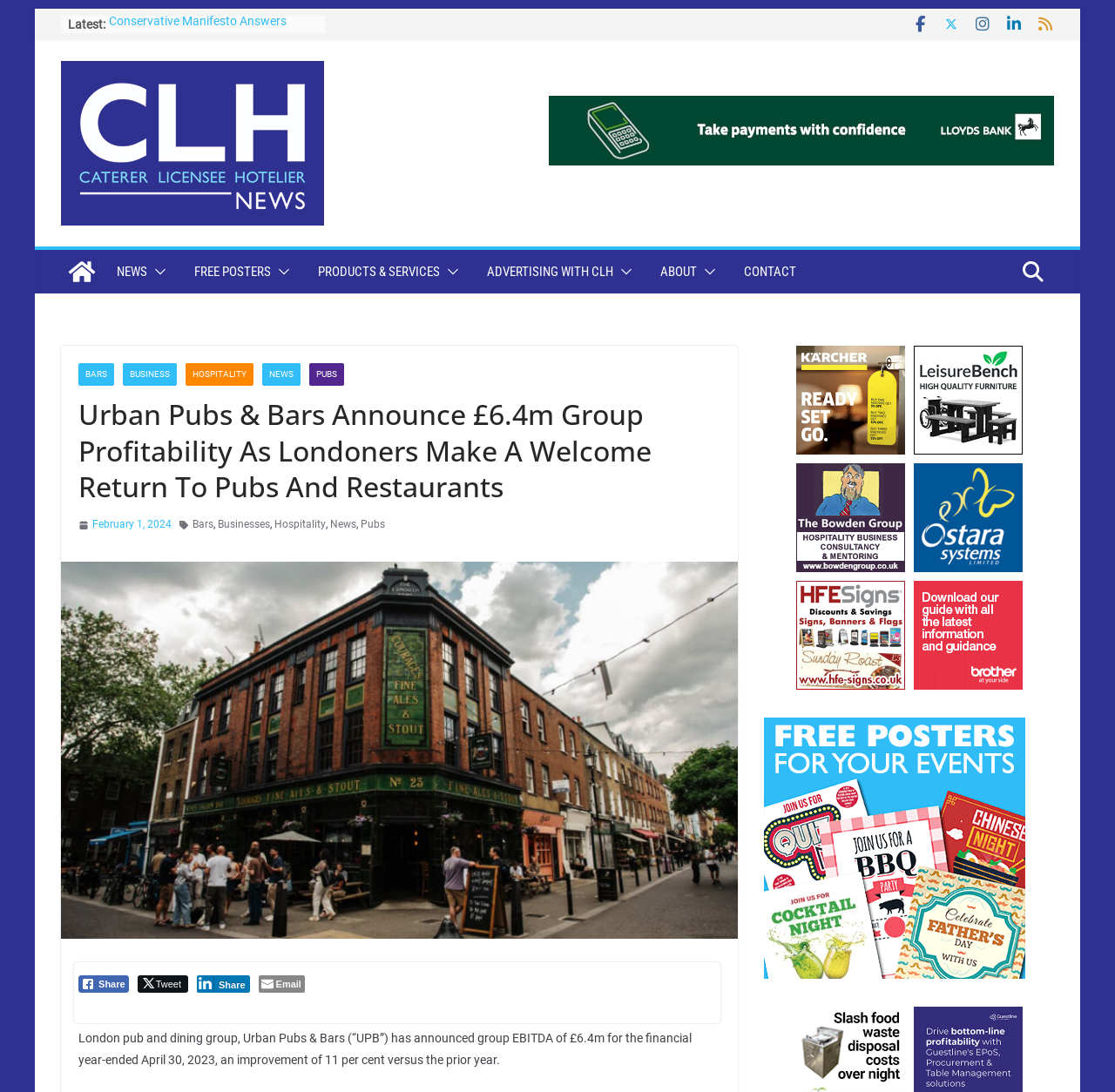Refer to the image and provide an in-depth answer to the question:
What is the date mentioned in the news article?

The answer can be found by looking at the news article on the webpage, where the date 'February 1, 2024' is mentioned.